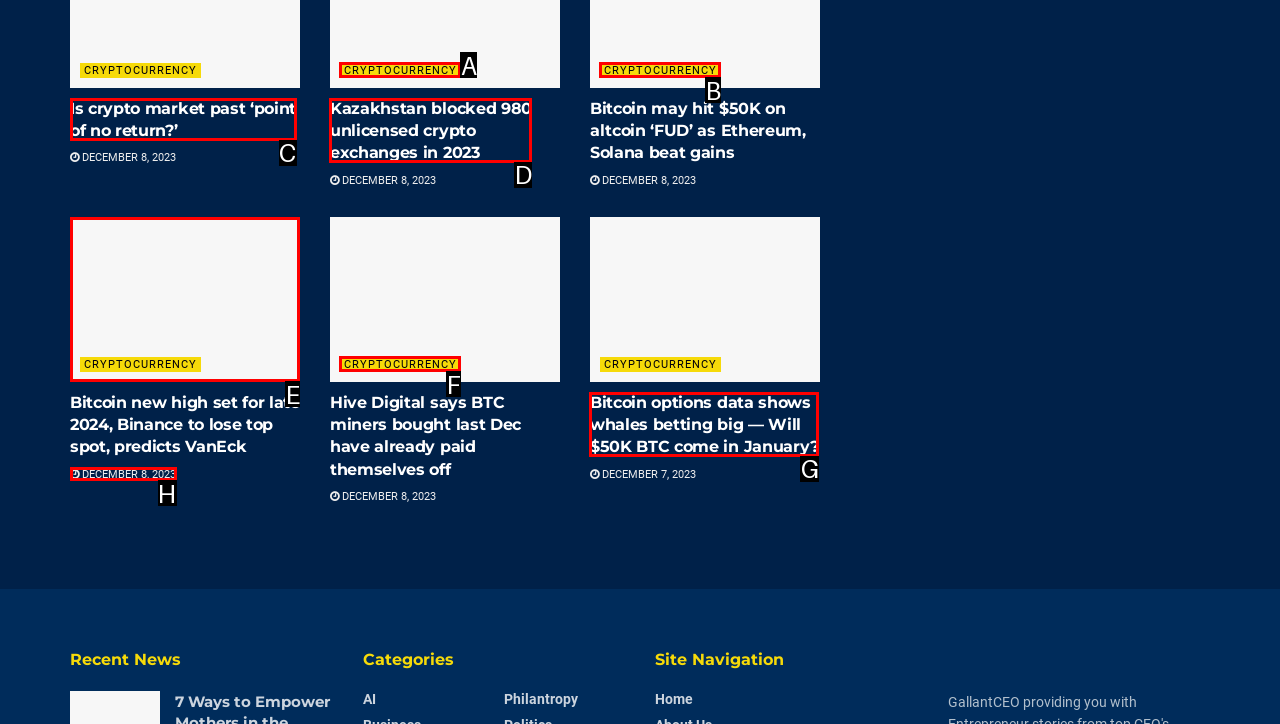Find the HTML element that suits the description: parent_node: CRYPTOCURRENCY
Indicate your answer with the letter of the matching option from the choices provided.

E